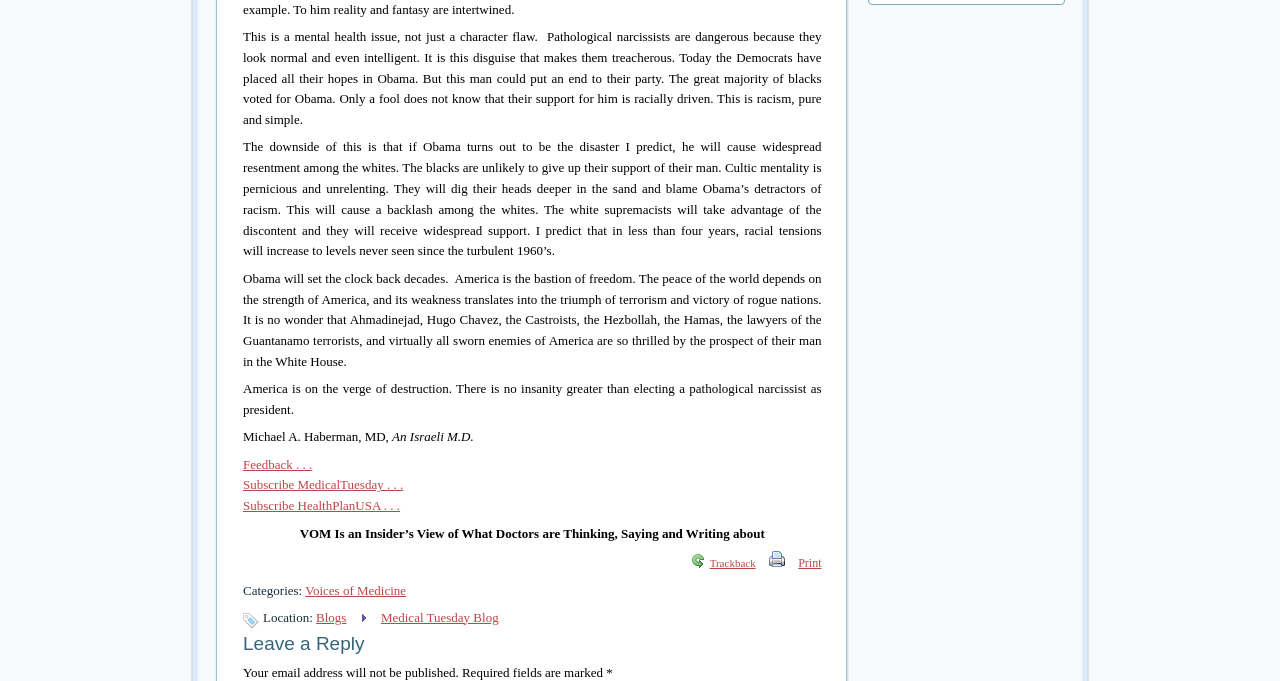Show the bounding box coordinates for the HTML element described as: "Subscribe MedicalTuesday . . .".

[0.19, 0.701, 0.315, 0.723]